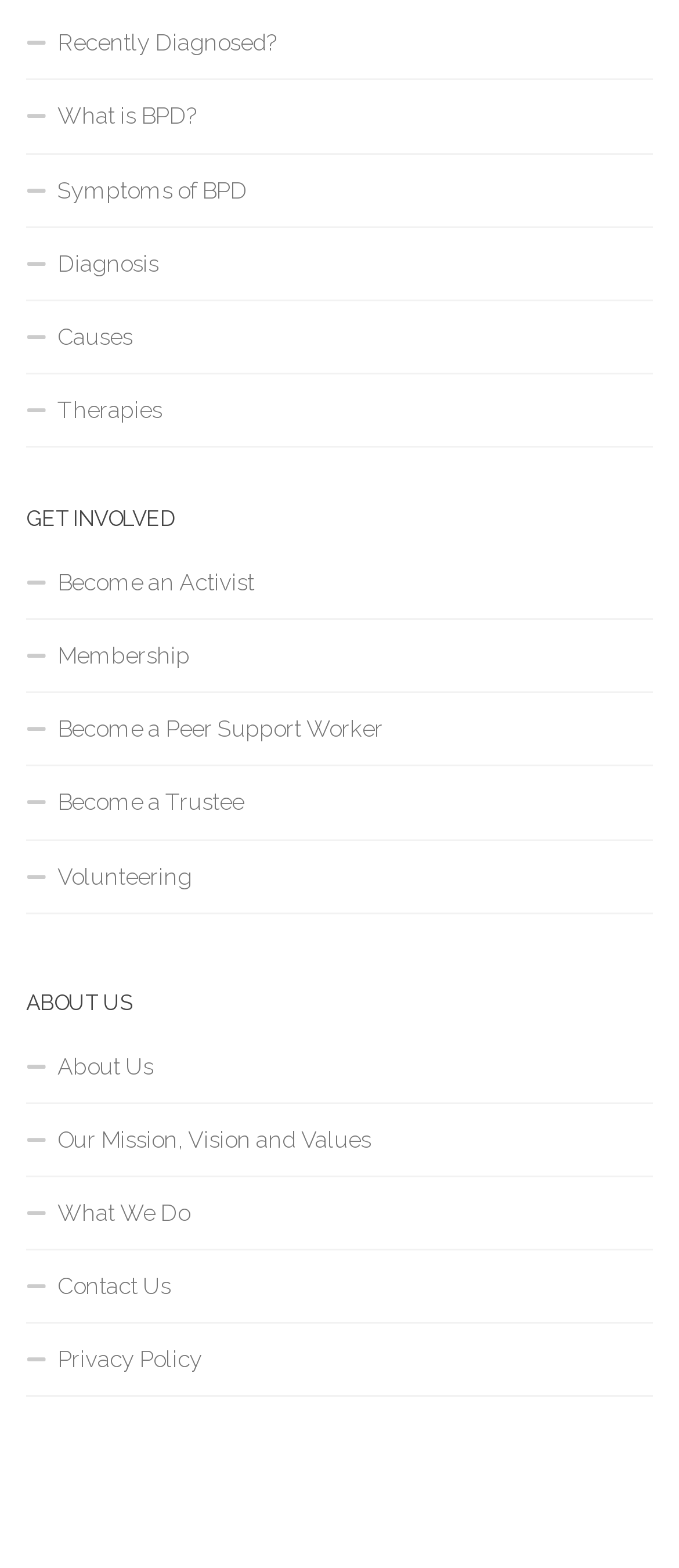Identify the bounding box for the described UI element. Provide the coordinates in (top-left x, top-left y, bottom-right x, bottom-right y) format with values ranging from 0 to 1: Volunteering

[0.038, 0.536, 0.962, 0.583]